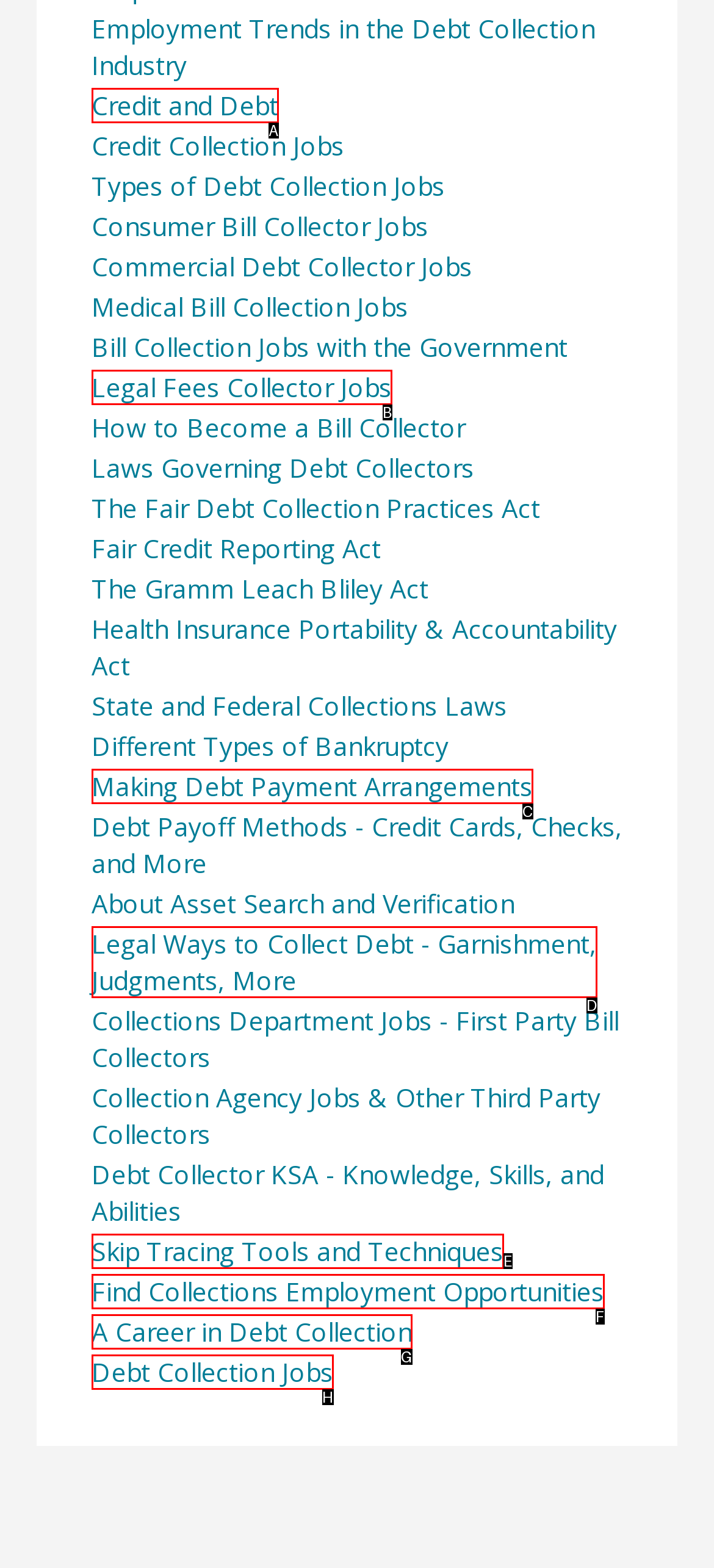Which option is described as follows: A Career in Debt Collection
Answer with the letter of the matching option directly.

G